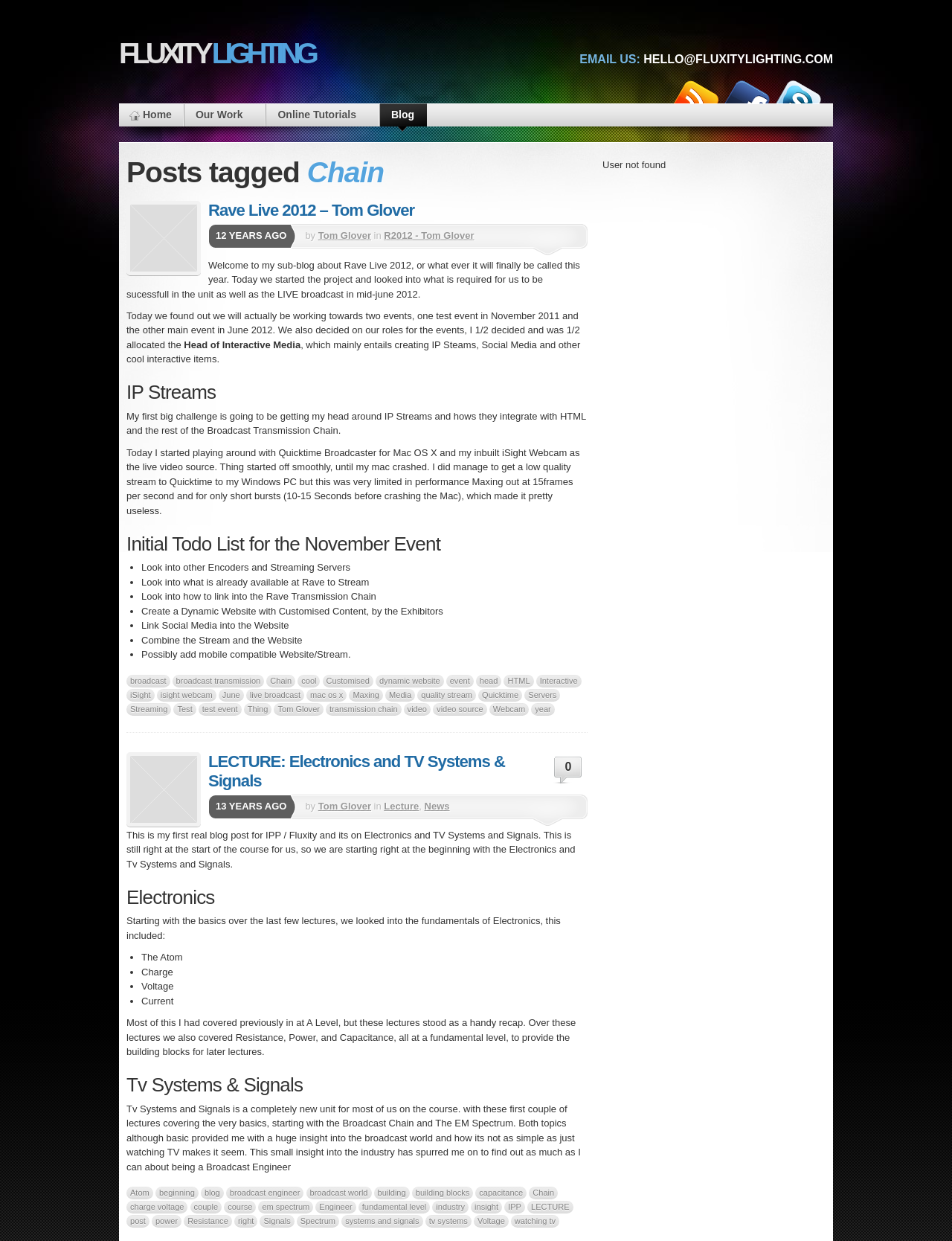Show the bounding box coordinates of the region that should be clicked to follow the instruction: "Contact the journal."

None